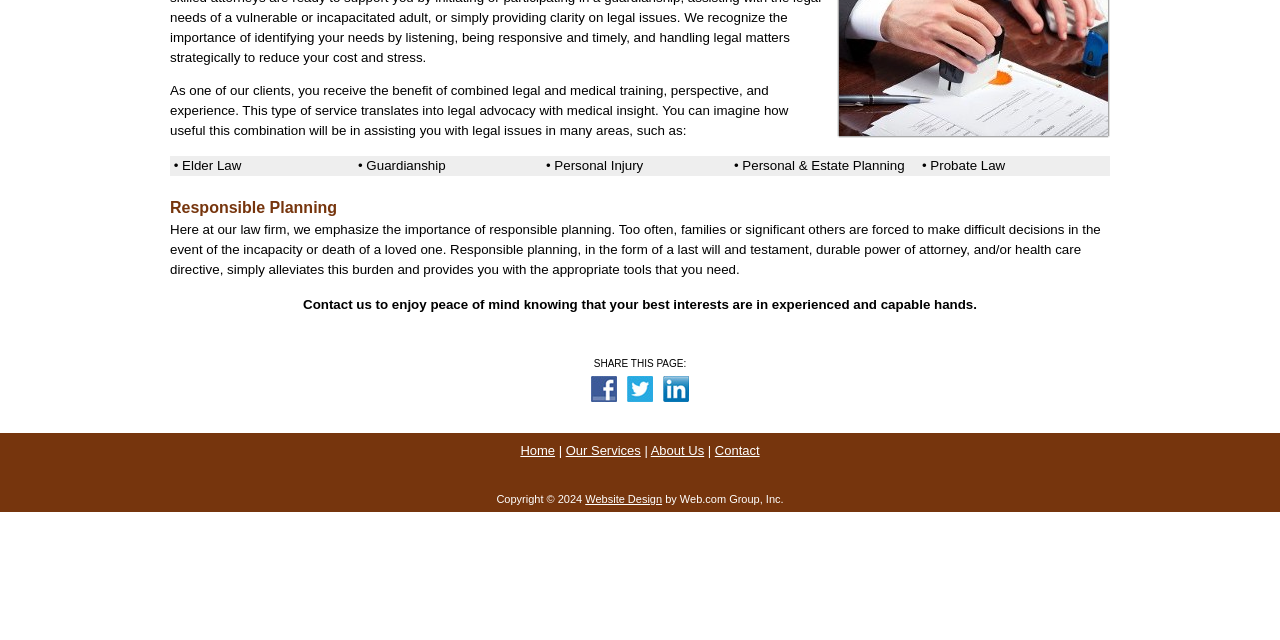Please find the bounding box for the following UI element description. Provide the coordinates in (top-left x, top-left y, bottom-right x, bottom-right y) format, with values between 0 and 1: Home

[0.407, 0.692, 0.434, 0.716]